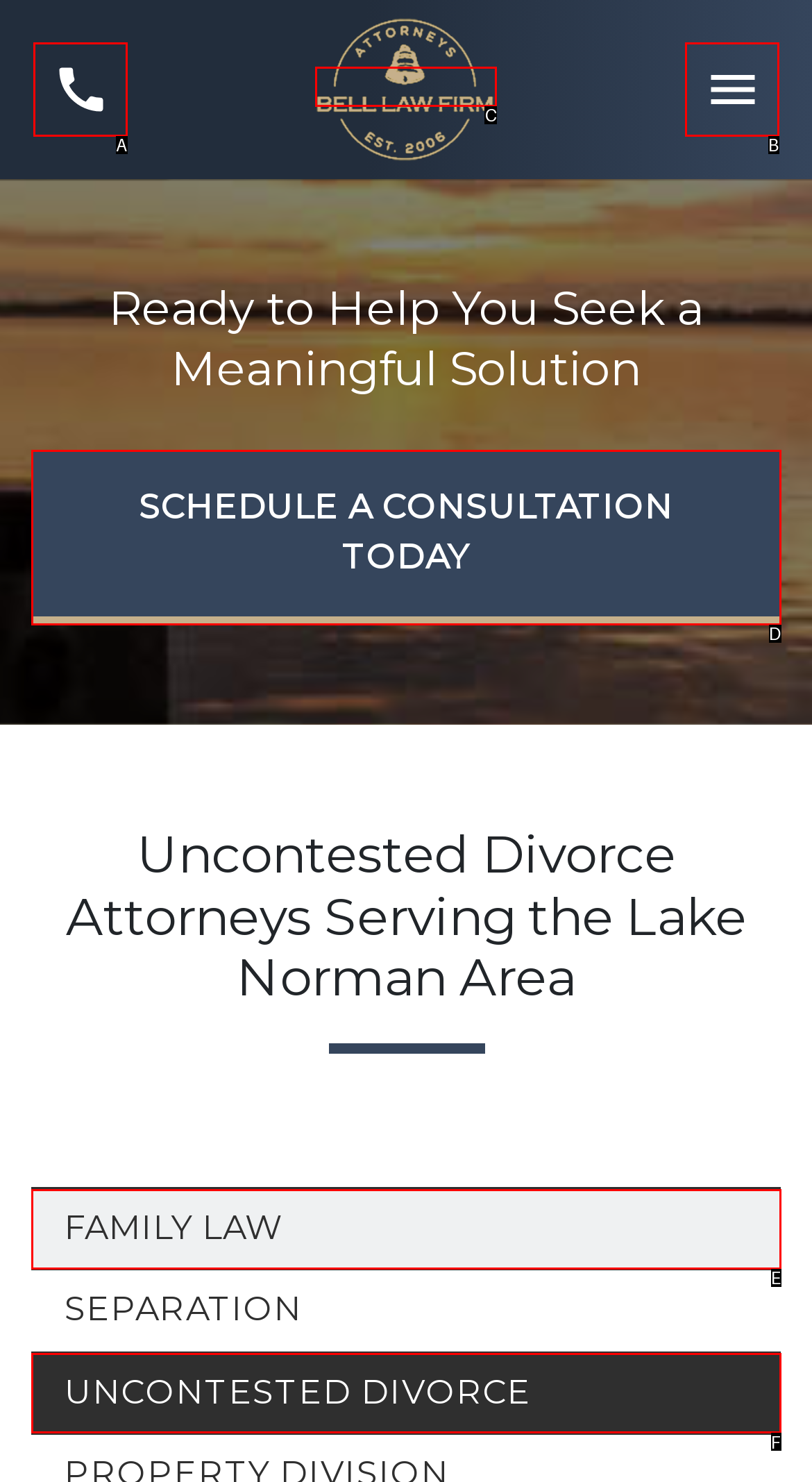Select the letter of the option that corresponds to: aria-label="link to home page"
Provide the letter from the given options.

C